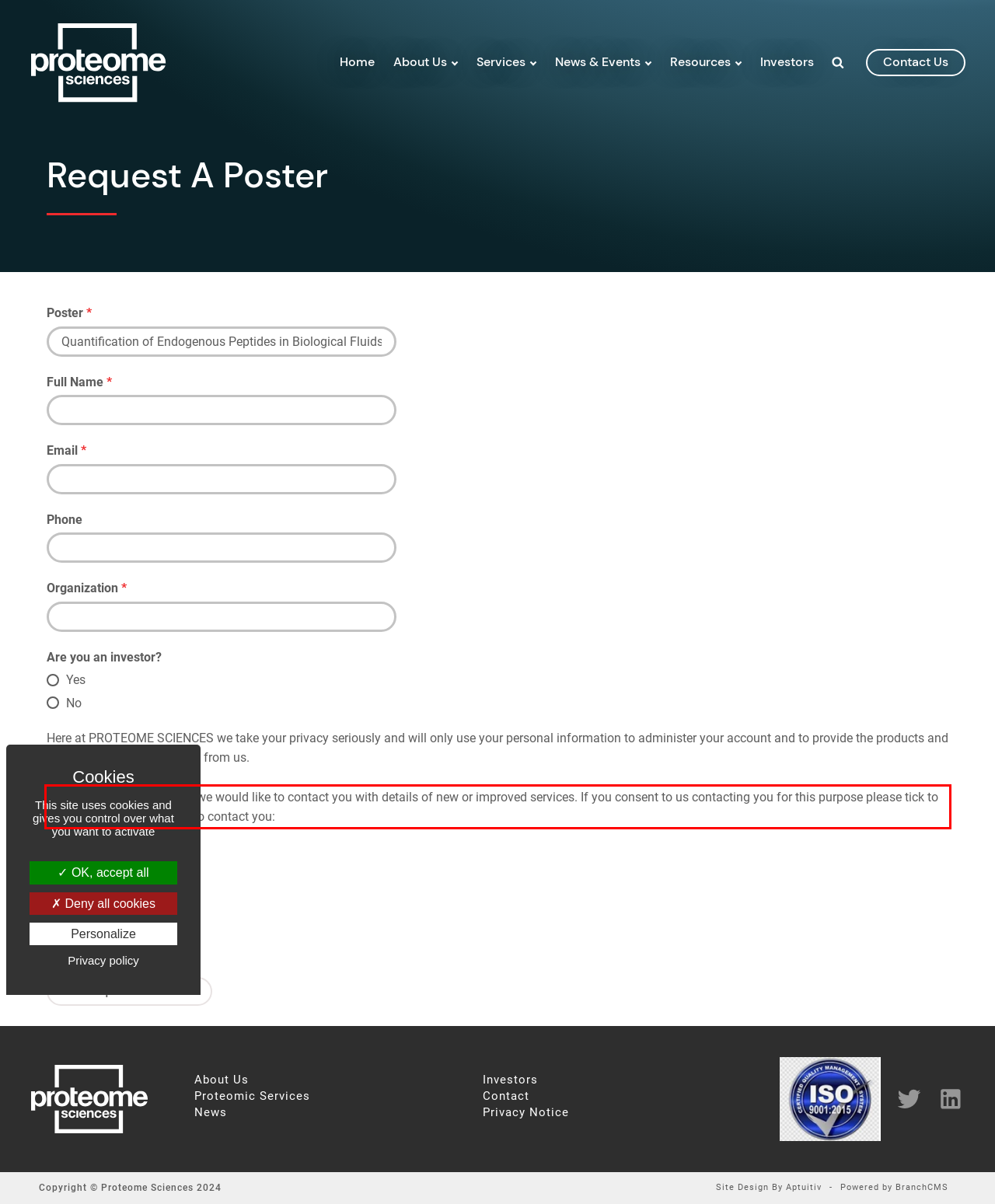With the provided screenshot of a webpage, locate the red bounding box and perform OCR to extract the text content inside it.

However, from time to time we would like to contact you with details of new or improved services. If you consent to us contacting you for this purpose please tick to say how you would like us to contact you: